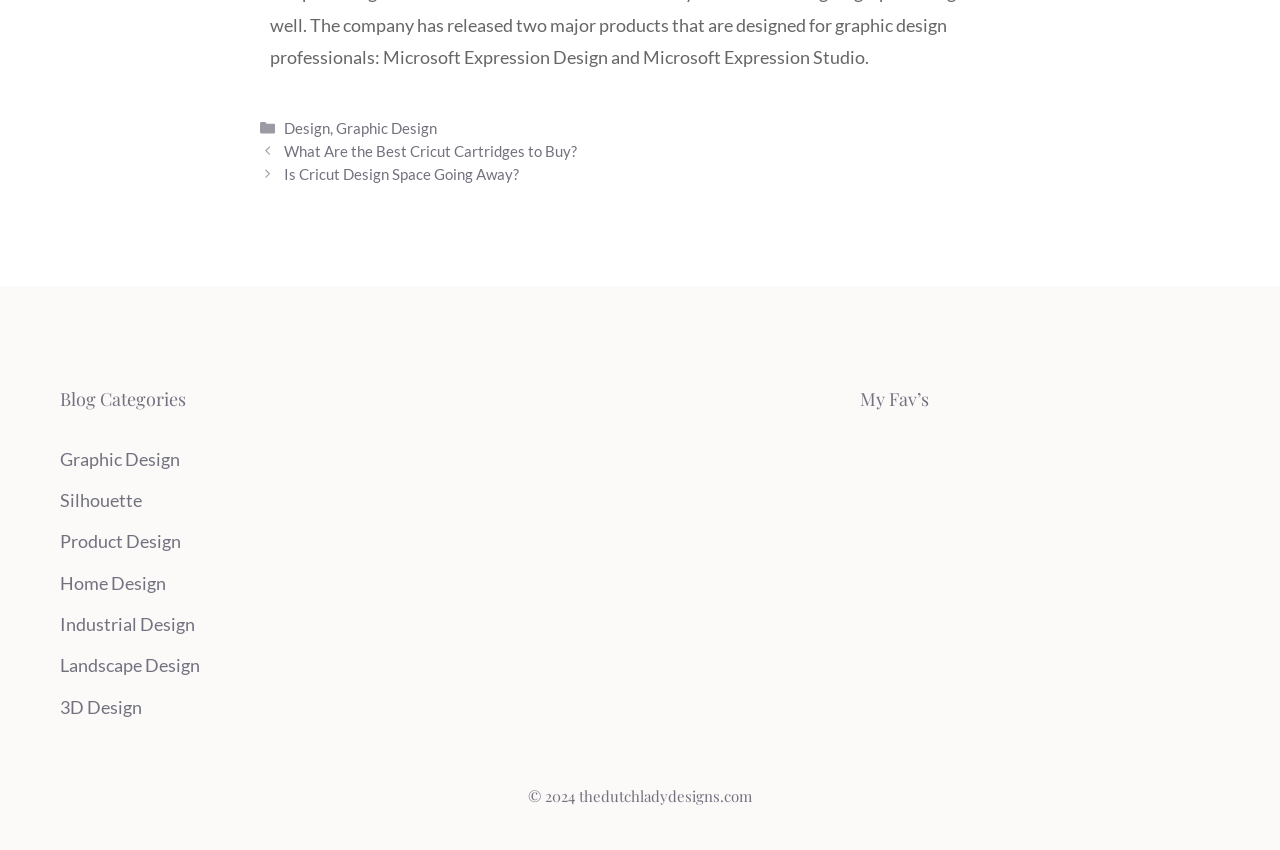Pinpoint the bounding box coordinates for the area that should be clicked to perform the following instruction: "Explore the 'Graphic Design' category".

[0.047, 0.527, 0.141, 0.552]